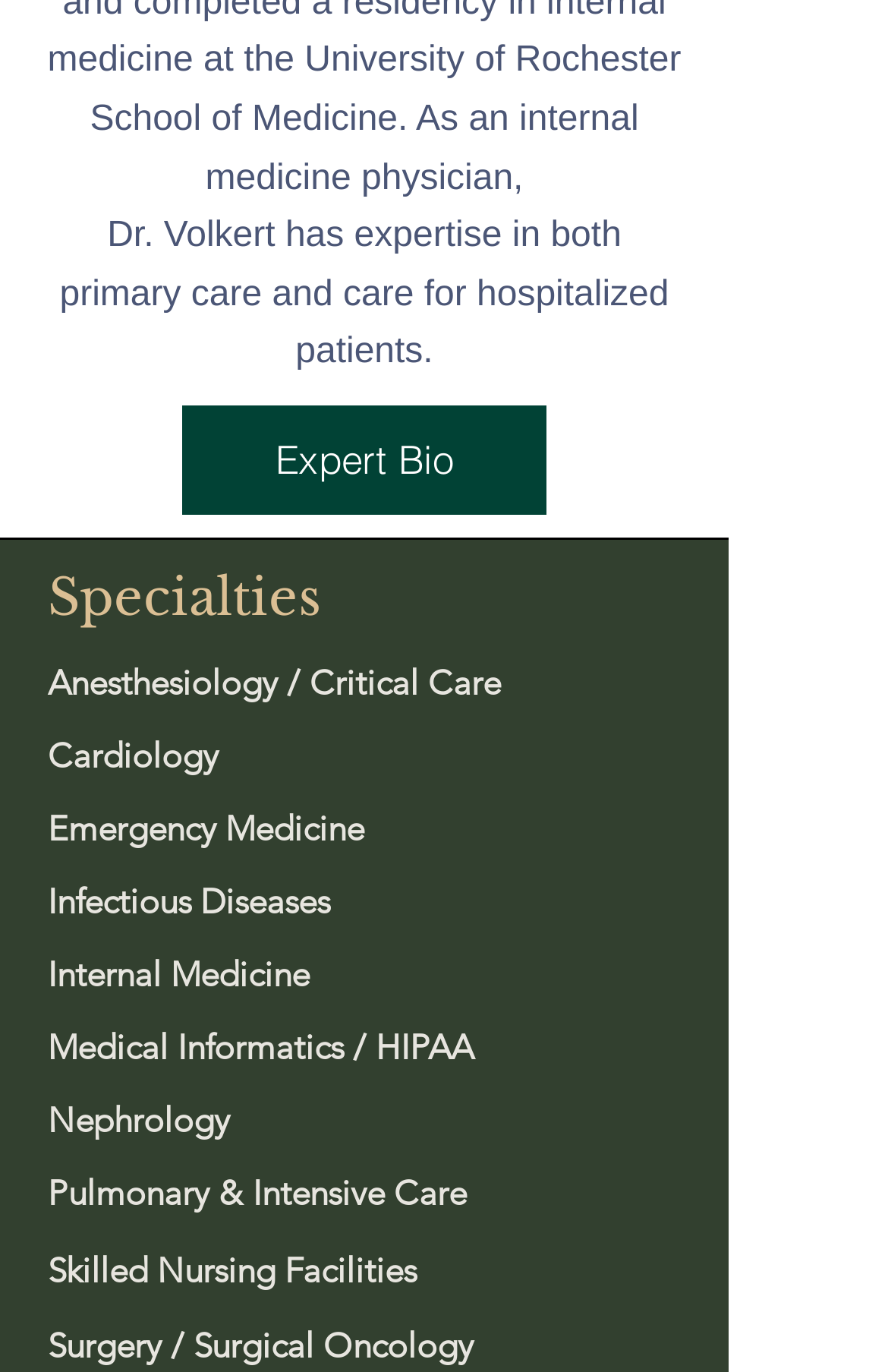Identify the coordinates of the bounding box for the element that must be clicked to accomplish the instruction: "Learn more about Anesthesiology / Critical Care".

[0.054, 0.483, 0.564, 0.513]